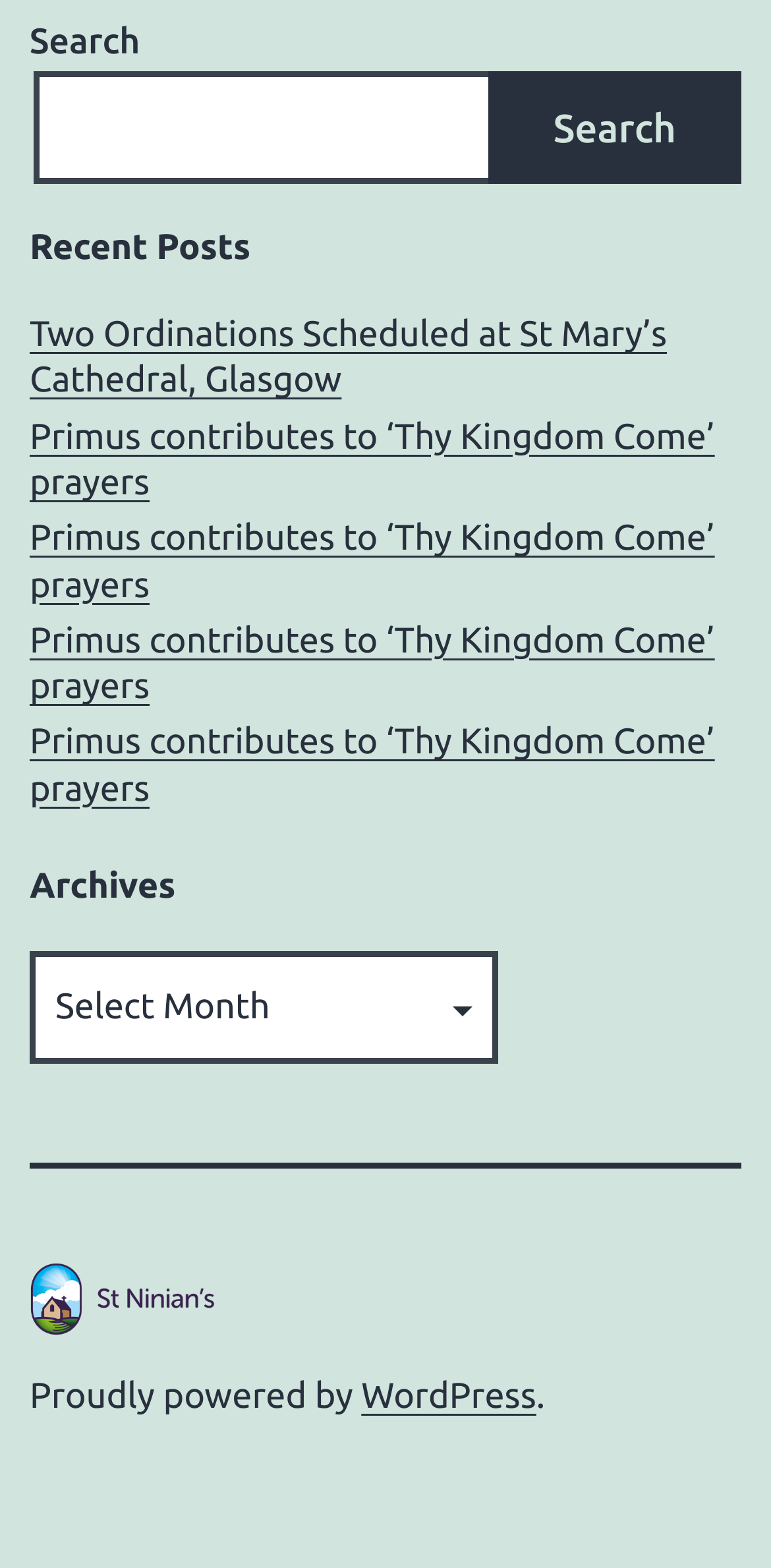What is the name of the church mentioned at the bottom of the page?
Look at the screenshot and give a one-word or phrase answer.

Scottish Episcopal Church, Prestwick